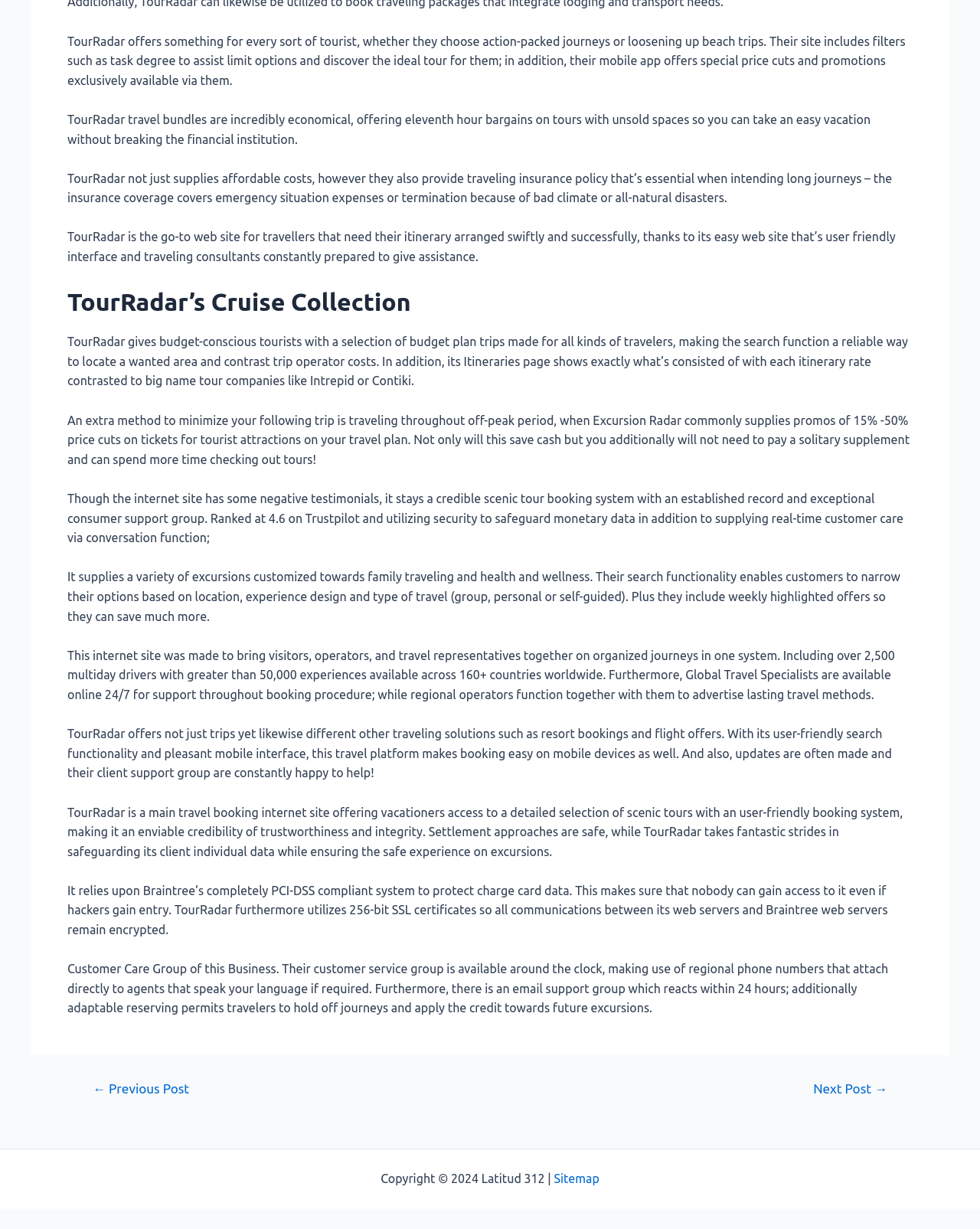Answer the question using only a single word or phrase: 
What type of travel insurance does TourRadar offer?

Emergency expense or cancellation